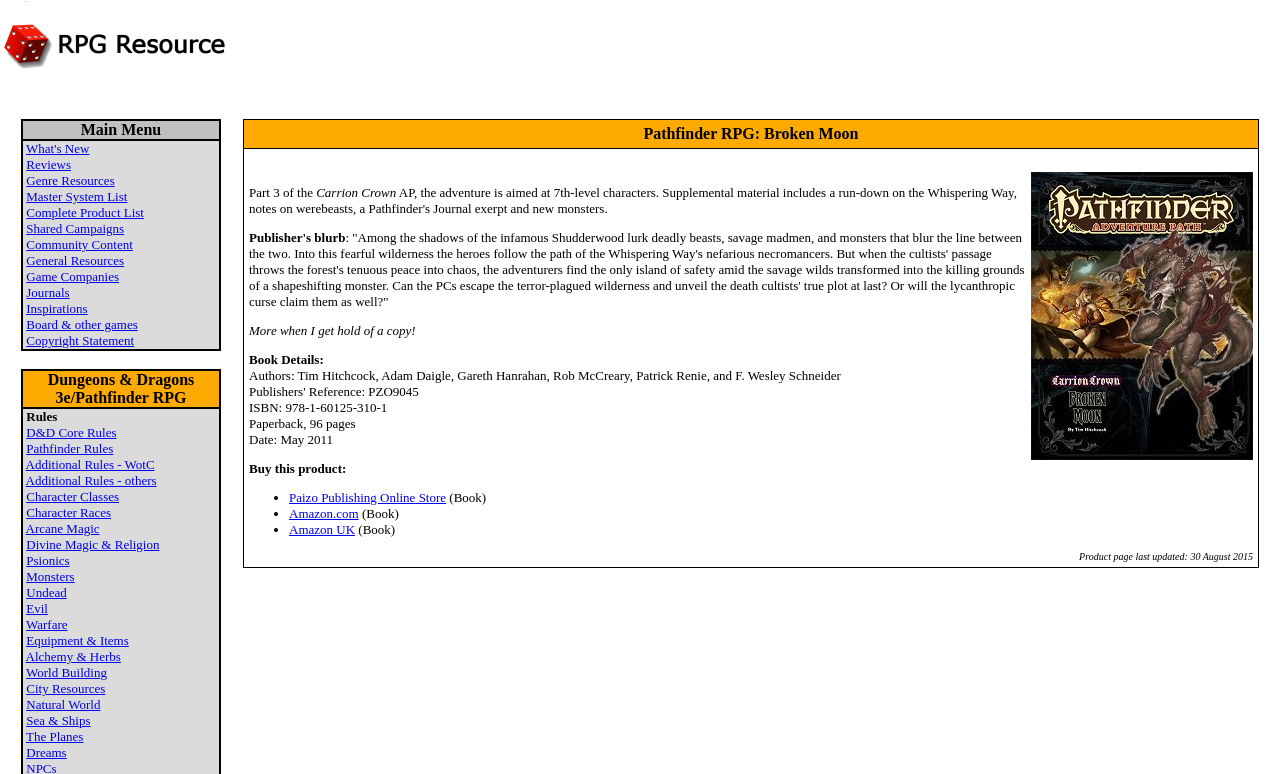Kindly determine the bounding box coordinates for the clickable area to achieve the given instruction: "View Dungeons & Dragons 3e/Pathfinder RPG".

[0.017, 0.478, 0.172, 0.527]